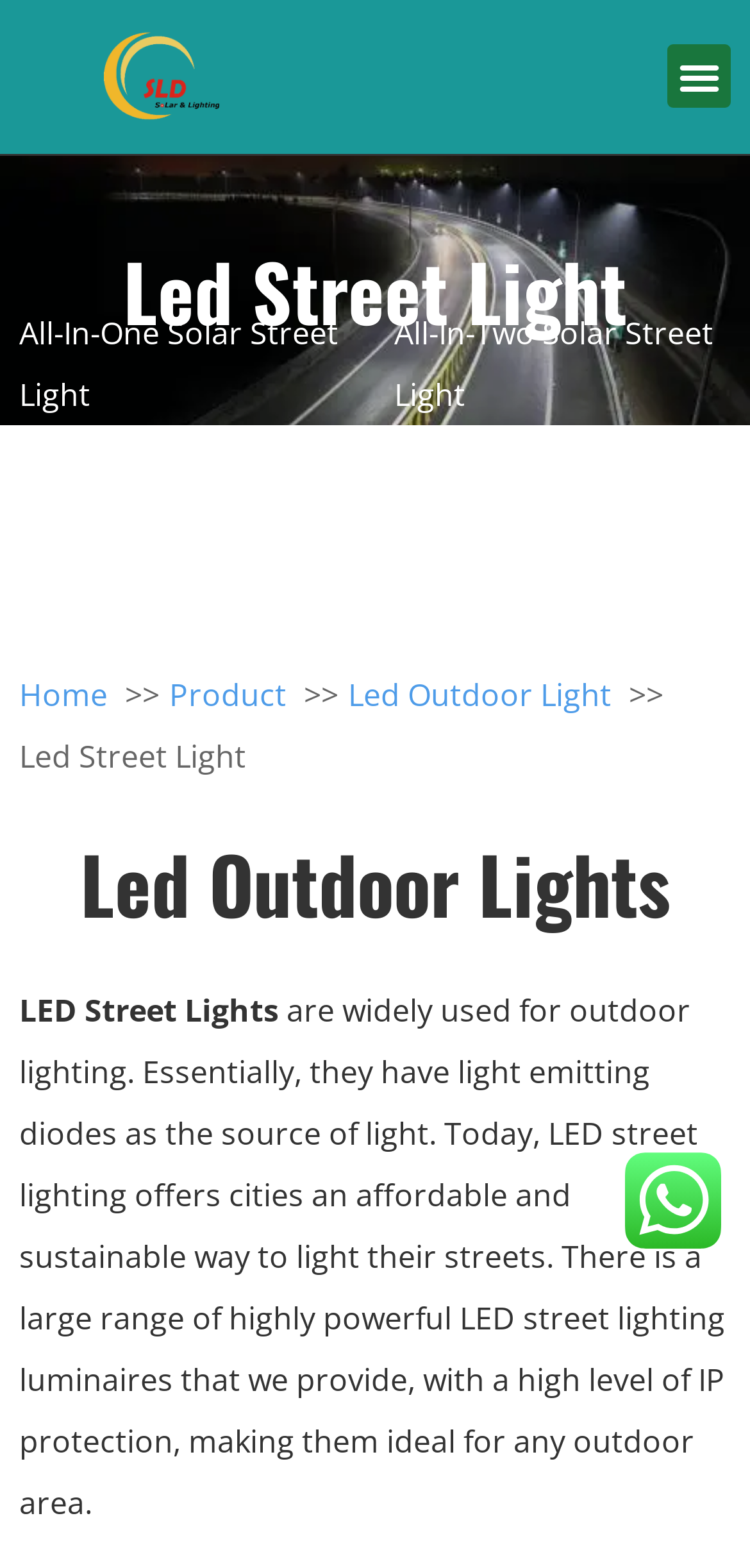Answer the question below with a single word or a brief phrase: 
What is the company's logo?

sld logo